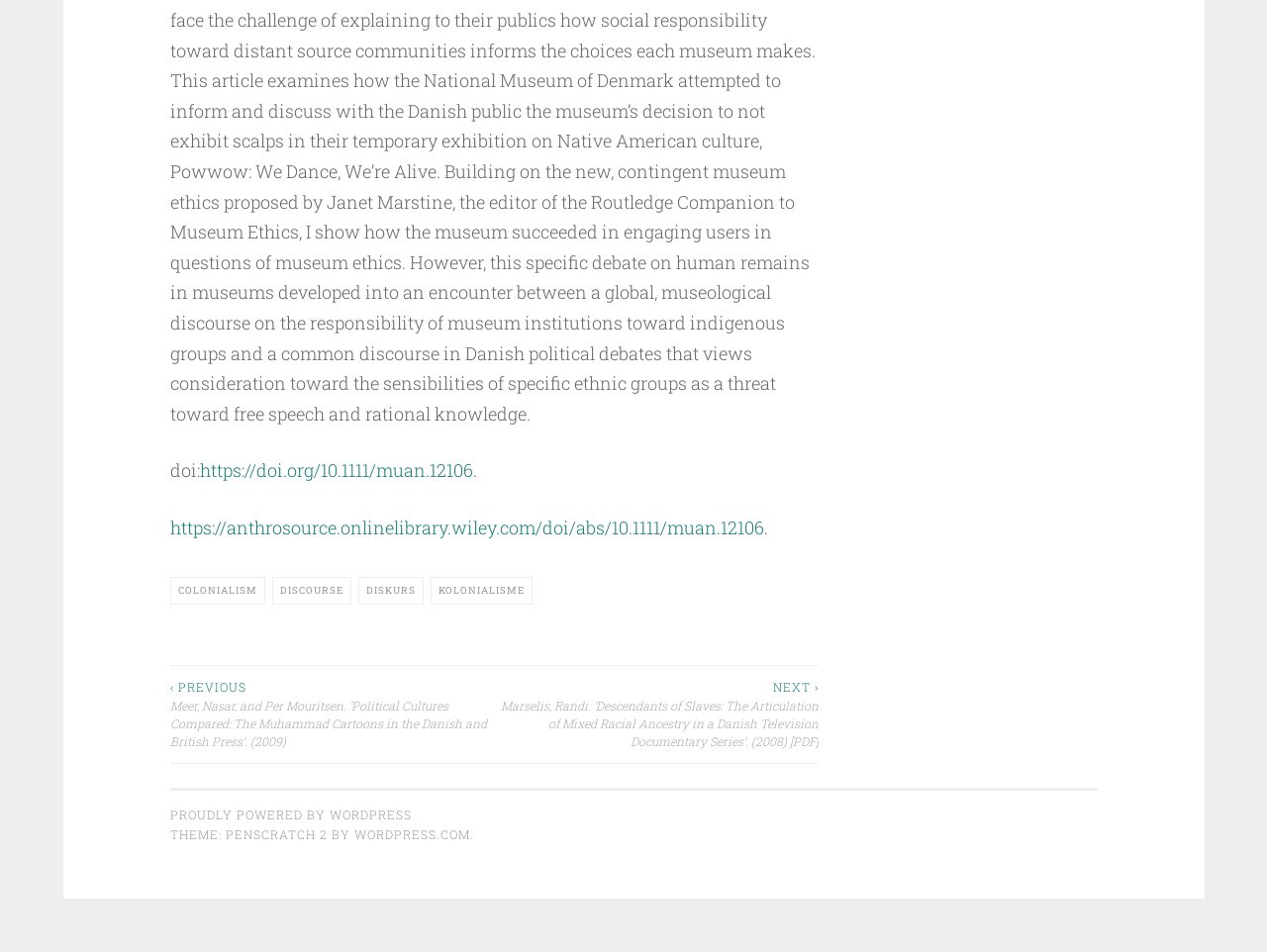Determine the bounding box coordinates of the UI element described by: "diskurs".

[0.282, 0.606, 0.334, 0.636]